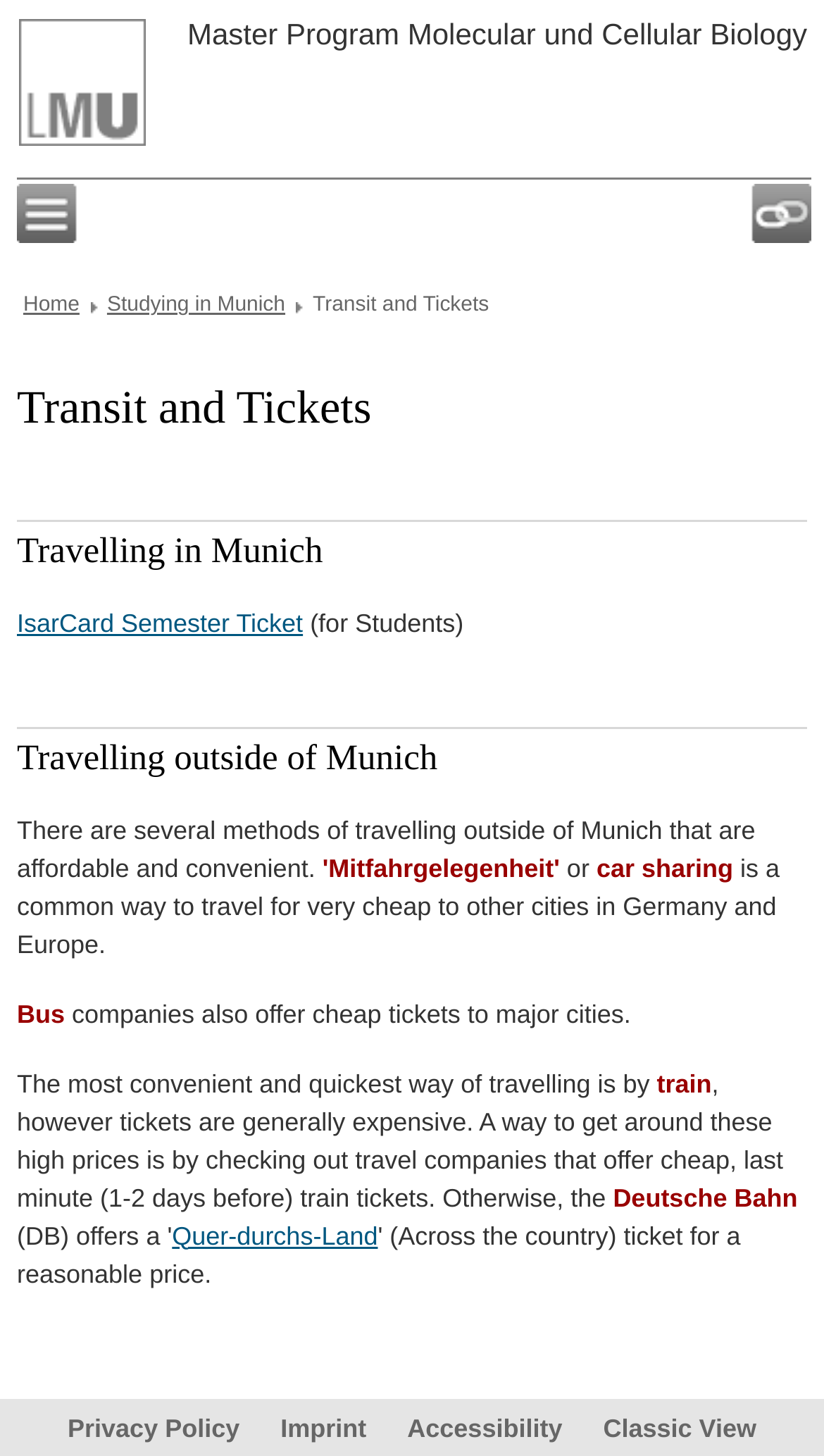Given the description "Imprint", provide the bounding box coordinates of the corresponding UI element.

[0.34, 0.971, 0.445, 0.991]